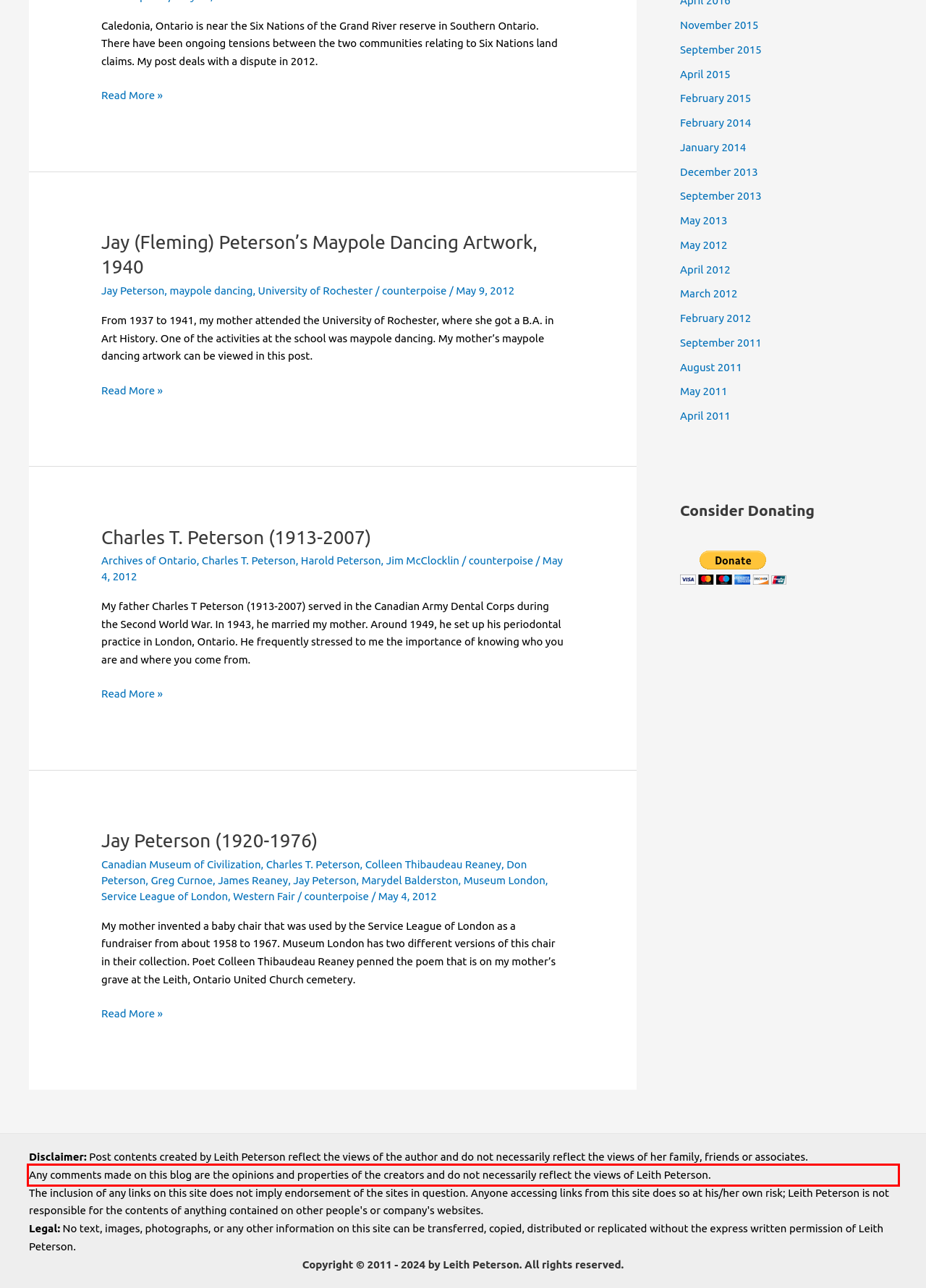Please extract the text content within the red bounding box on the webpage screenshot using OCR.

Any comments made on this blog are the opinions and properties of the creators and do not necessarily reflect the views of Leith Peterson.